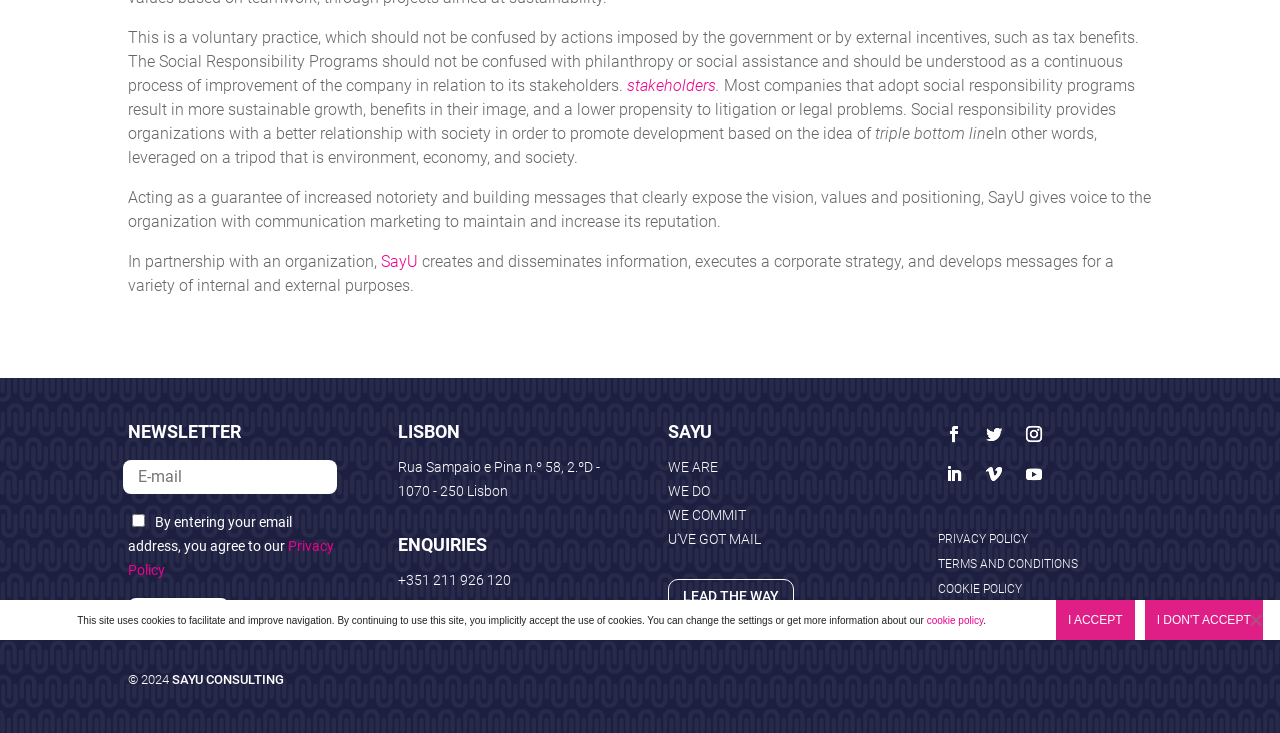Find the bounding box of the UI element described as follows: "Follow".

[0.733, 0.571, 0.758, 0.614]